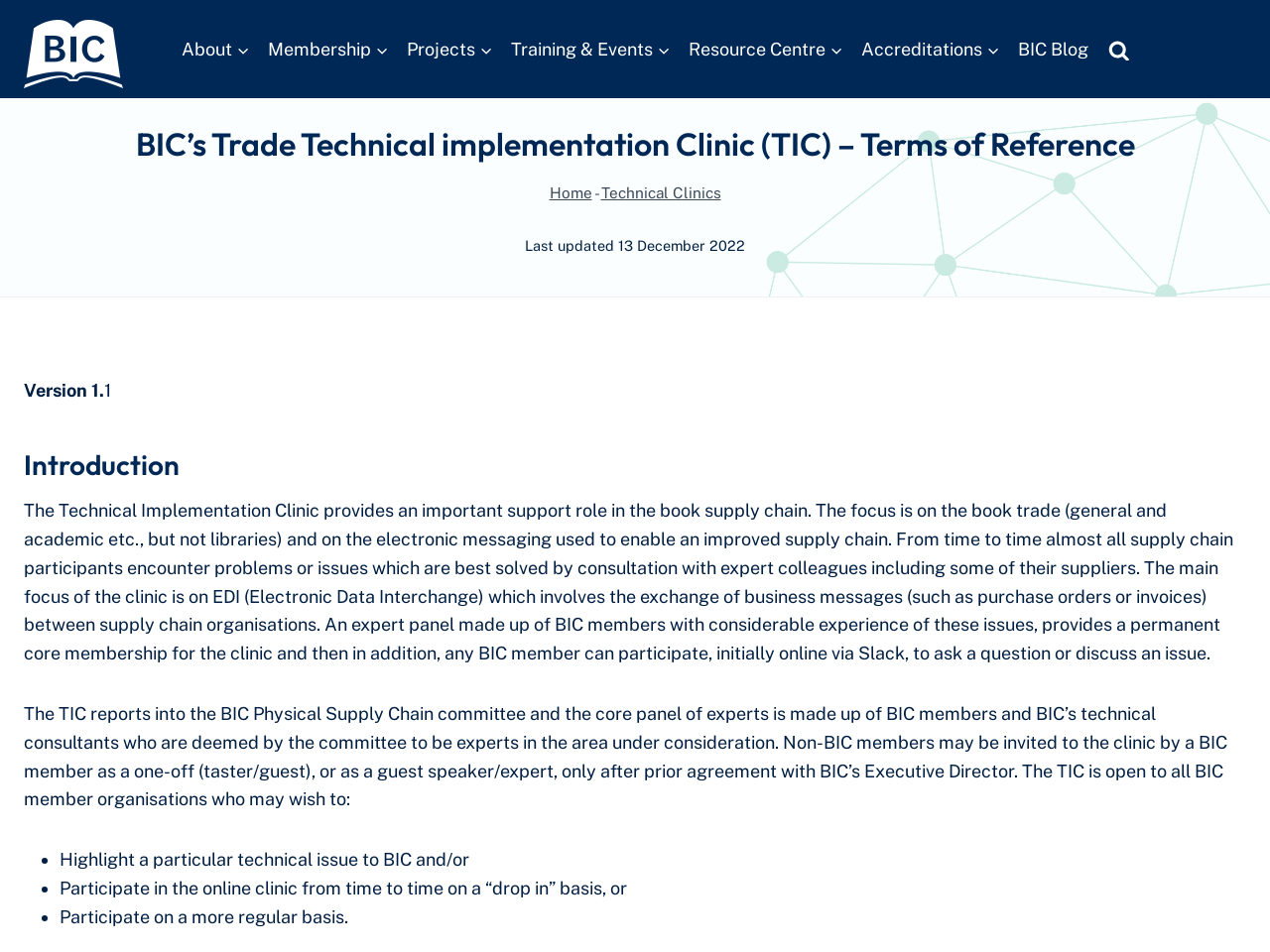Locate the bounding box coordinates of the clickable region to complete the following instruction: "Go to About page."

[0.136, 0.027, 0.204, 0.076]